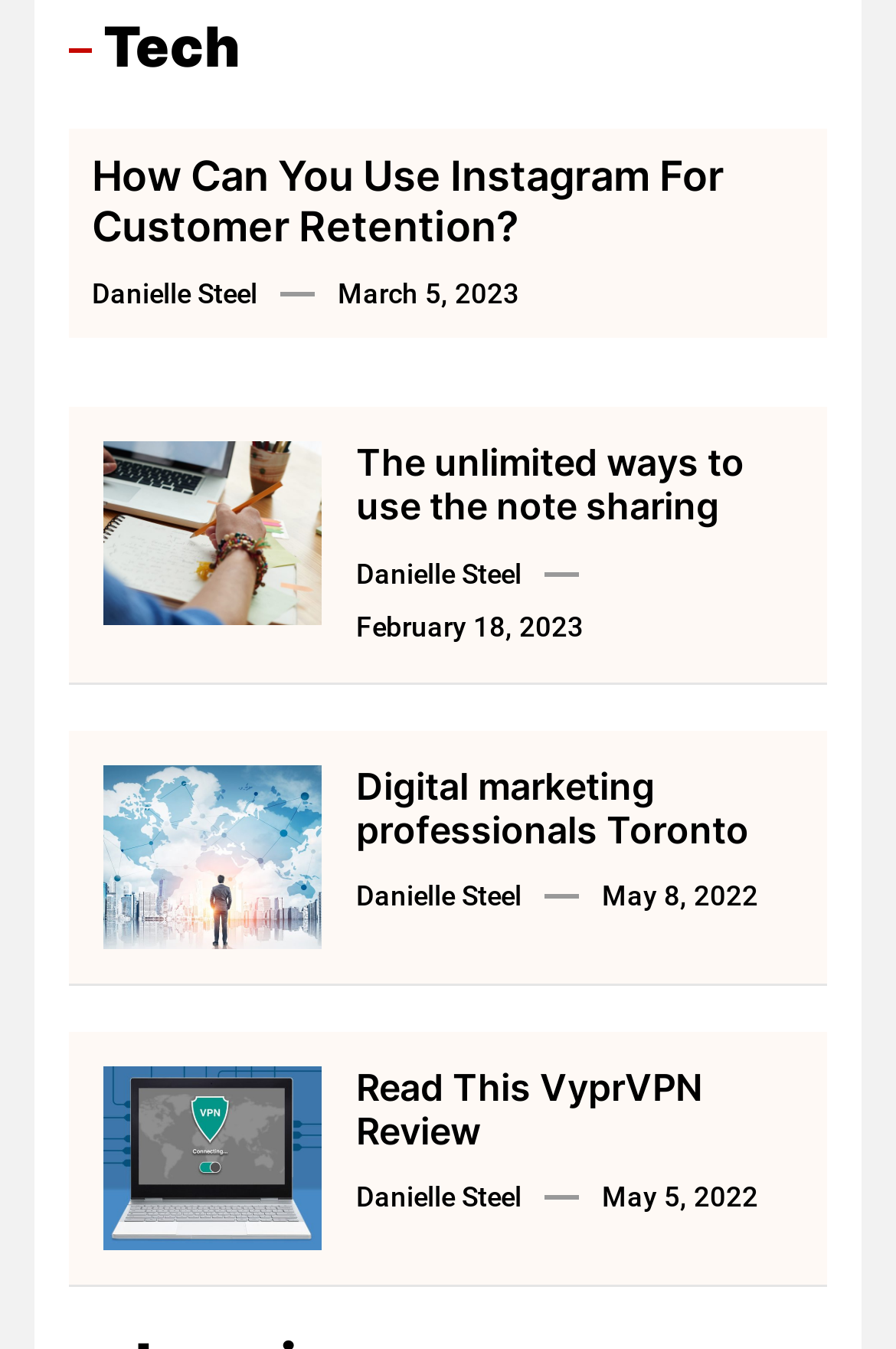From the element description Danielle Steel, predict the bounding box coordinates of the UI element. The coordinates must be specified in the format (top-left x, top-left y, bottom-right x, bottom-right y) and should be within the 0 to 1 range.

[0.397, 0.876, 0.582, 0.899]